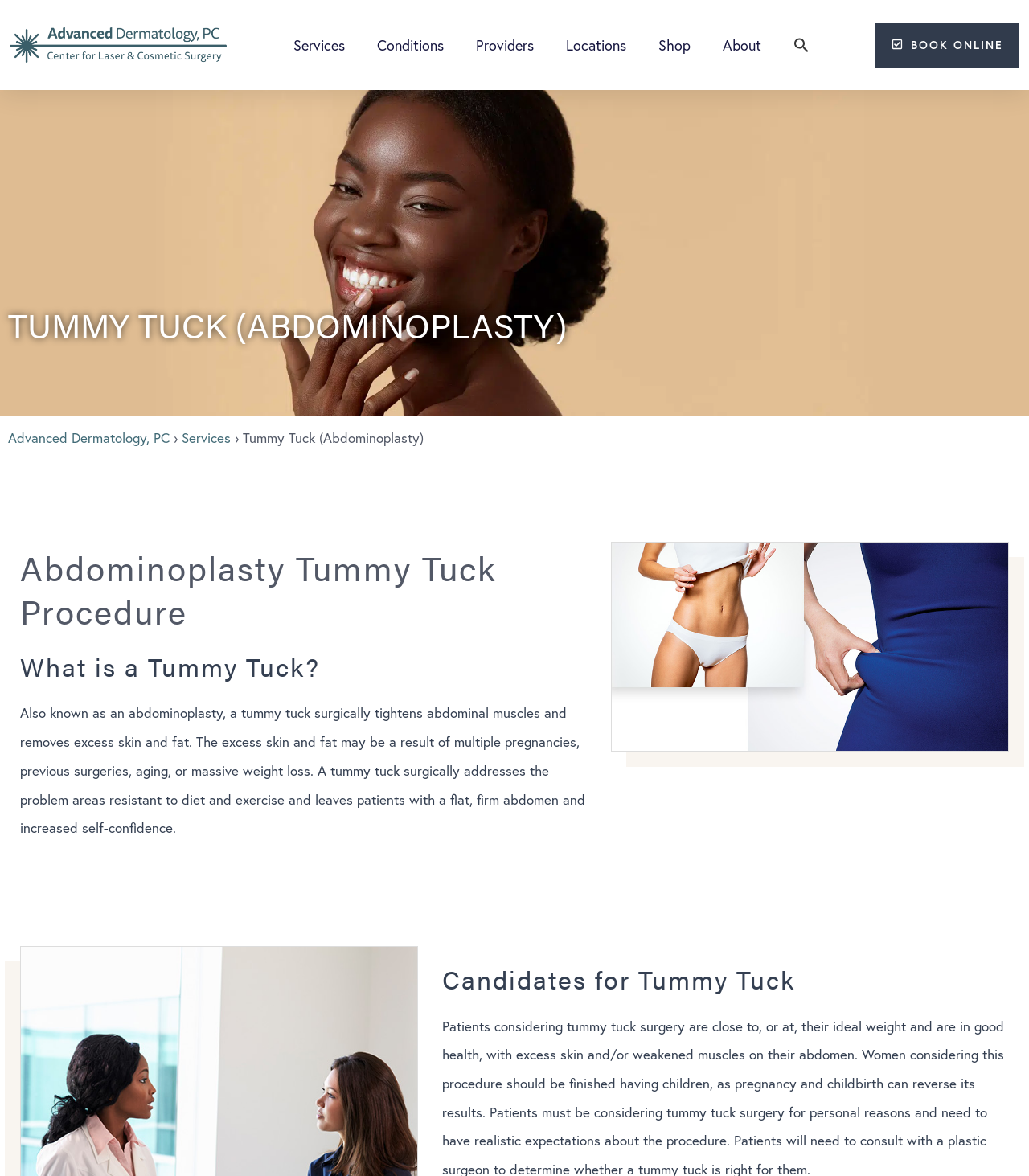Find the primary header on the webpage and provide its text.

Abdominoplasty Tummy Tuck Procedure